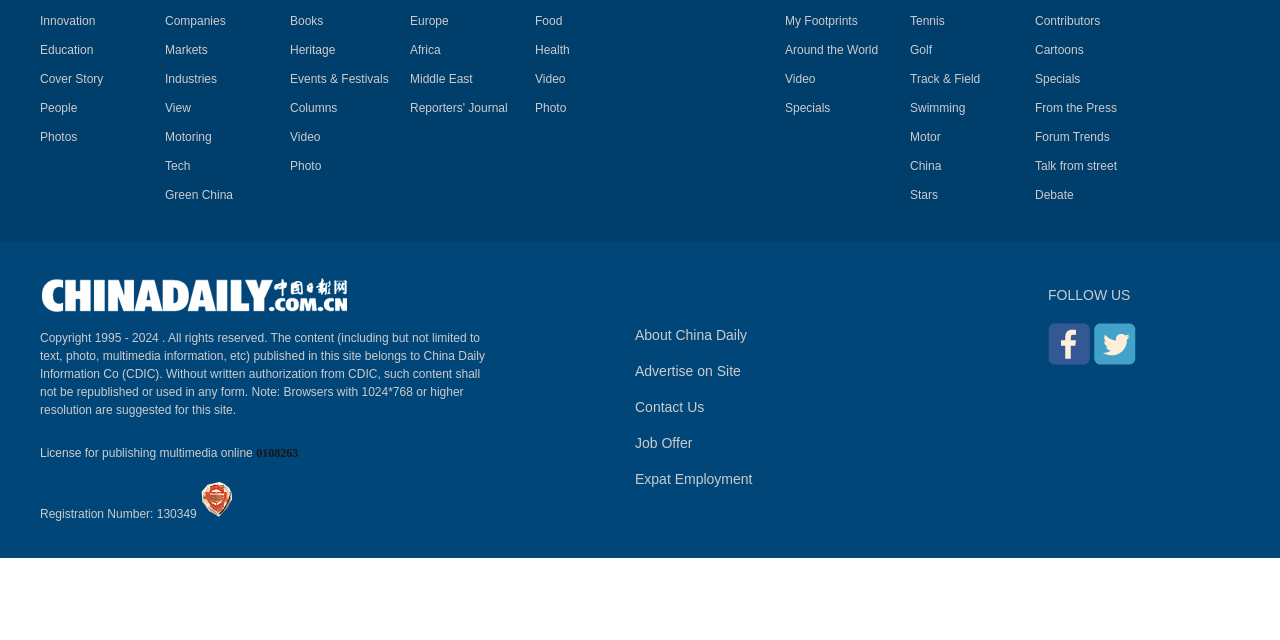Locate the bounding box of the UI element based on this description: "Track & Field". Provide four float numbers between 0 and 1 as [left, top, right, bottom].

[0.711, 0.112, 0.766, 0.134]